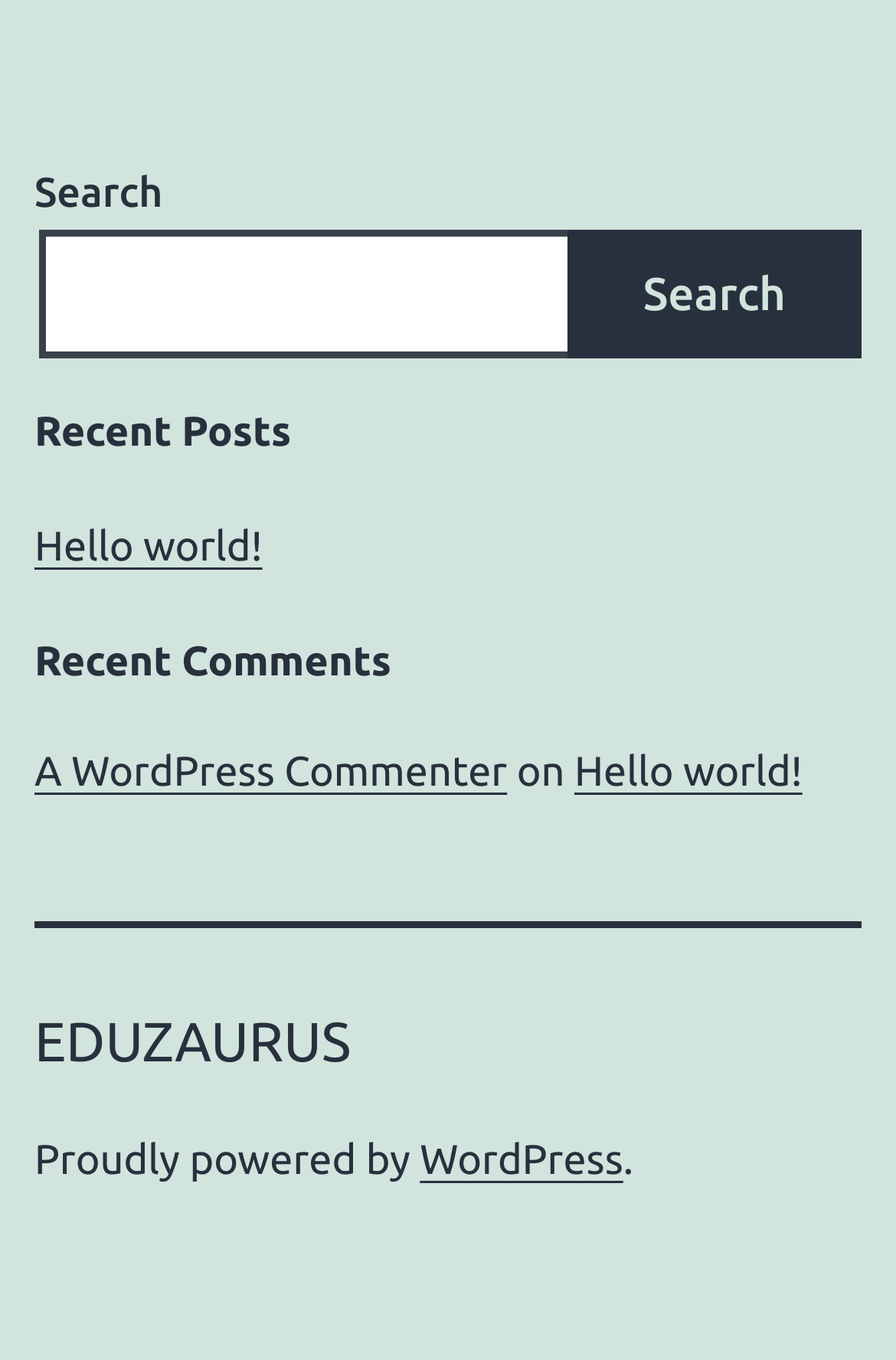What is the text on the search button?
Please elaborate on the answer to the question with detailed information.

The search button has a static text element with the text 'Search' which indicates that the button is used for searching.